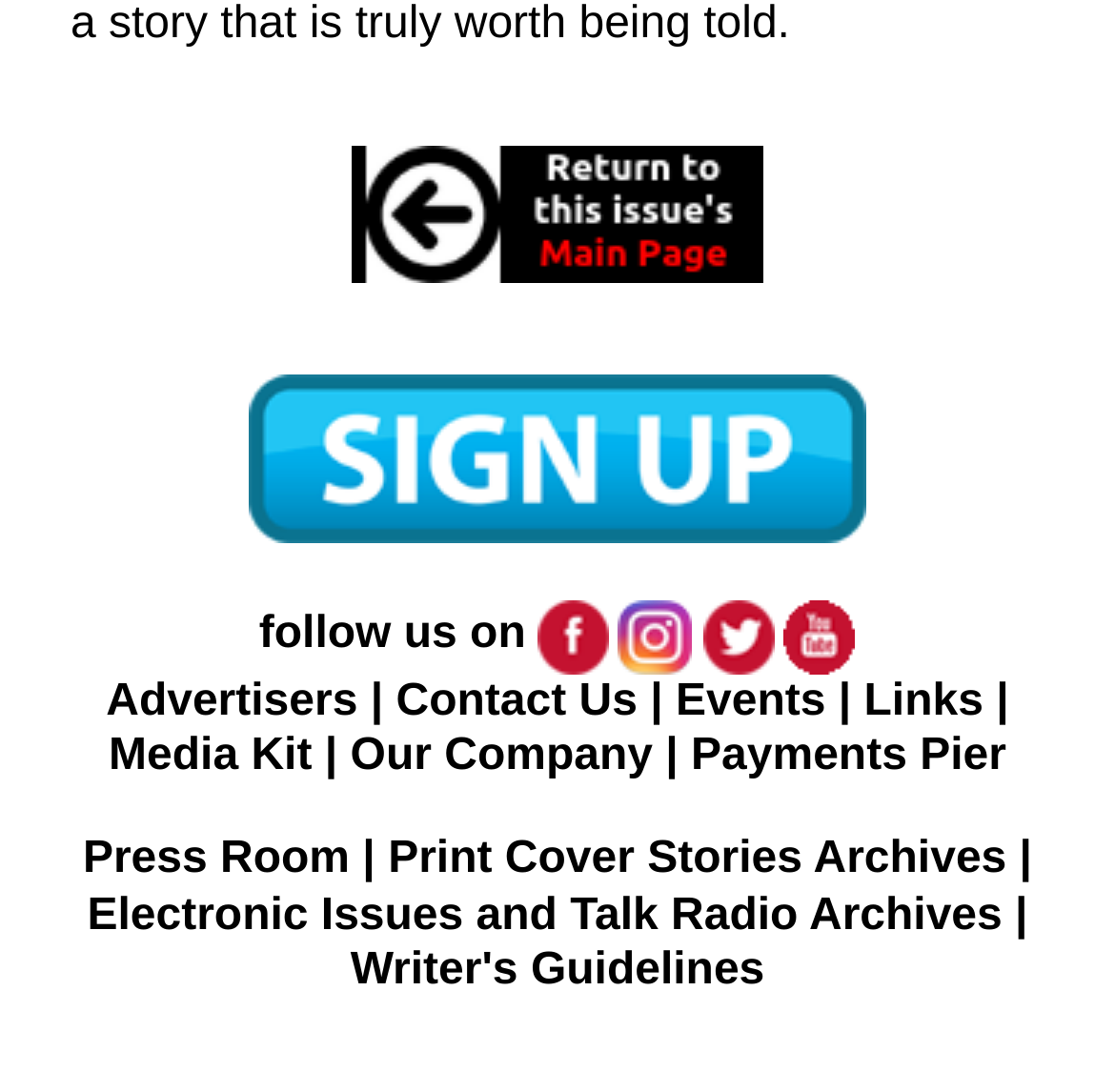Provide a single word or phrase answer to the question: 
What is the text above the social media links?

follow us on